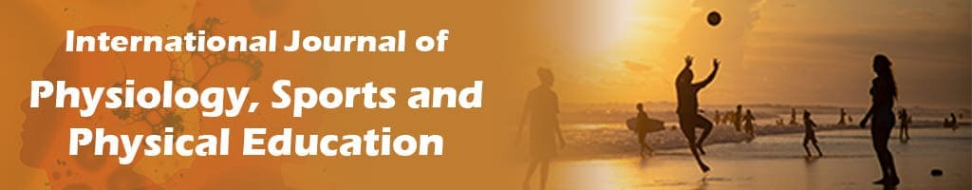What is the color of the title text?
Give a detailed response to the question by analyzing the screenshot.

According to the caption, the title is prominently displayed in bold white text, which means that the color of the title text is white.